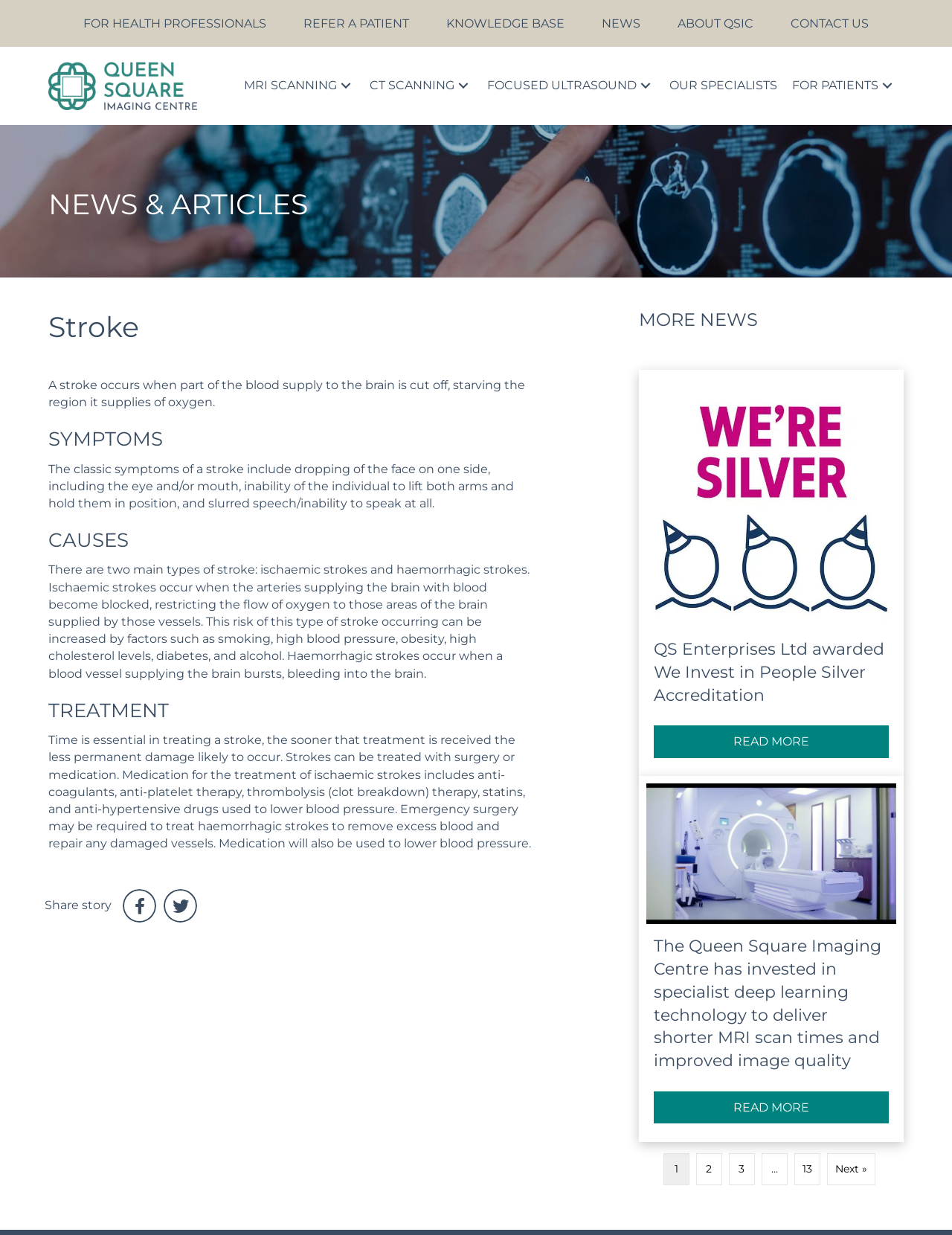Please indicate the bounding box coordinates of the element's region to be clicked to achieve the instruction: "Click on FOR HEALTH PROFESSIONALS". Provide the coordinates as four float numbers between 0 and 1, i.e., [left, top, right, bottom].

[0.068, 0.0, 0.299, 0.038]